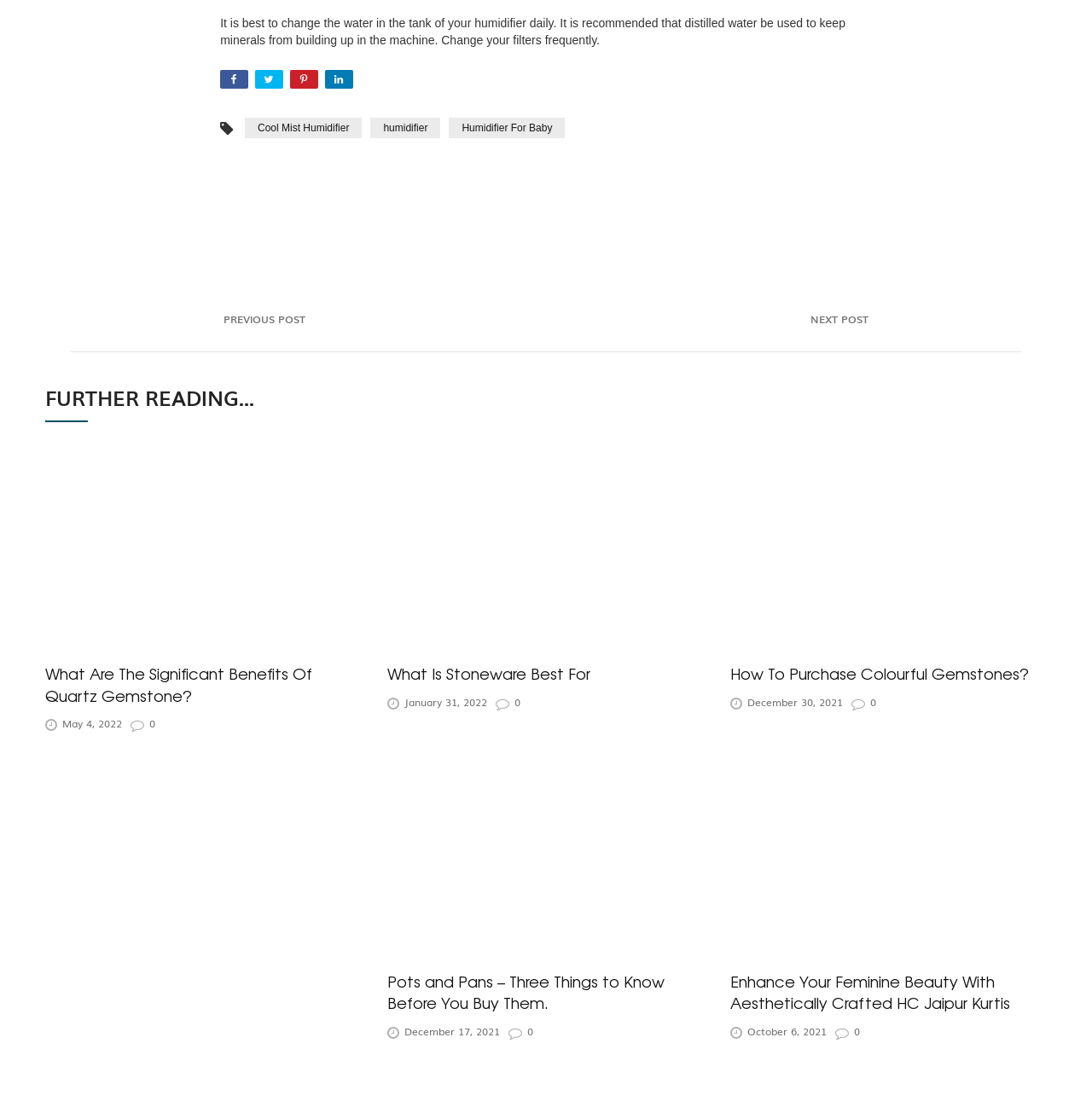What is the purpose of the links at the top of the webpage?
Please use the image to provide an in-depth answer to the question.

The links at the top of the webpage, including Facebook, Tweet, Pin, and LinkedIn, are likely for social media sharing purposes, allowing users to share the content on their respective platforms.